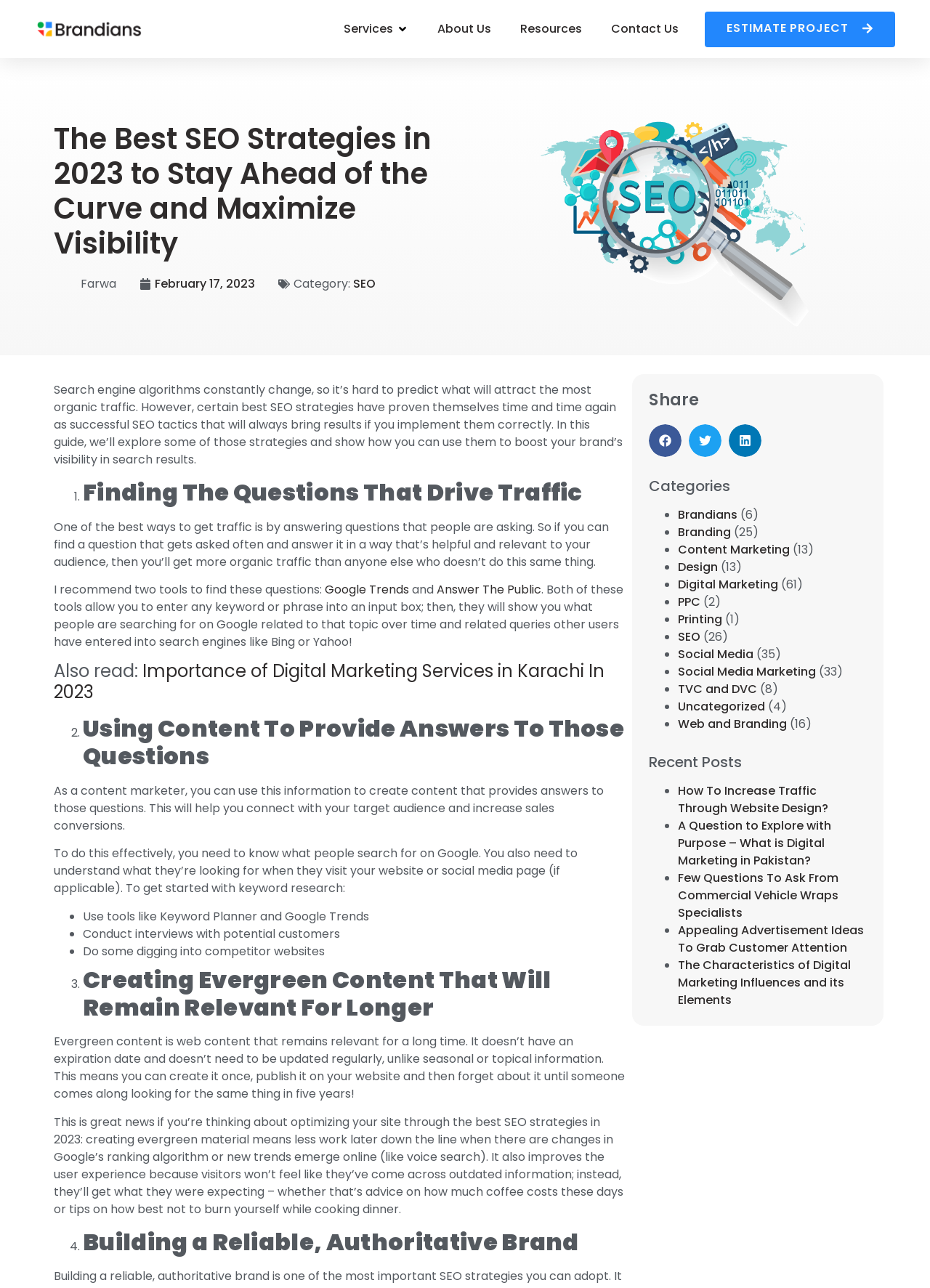Please identify the coordinates of the bounding box for the clickable region that will accomplish this instruction: "Click the 'SEO' category link".

[0.38, 0.214, 0.404, 0.227]